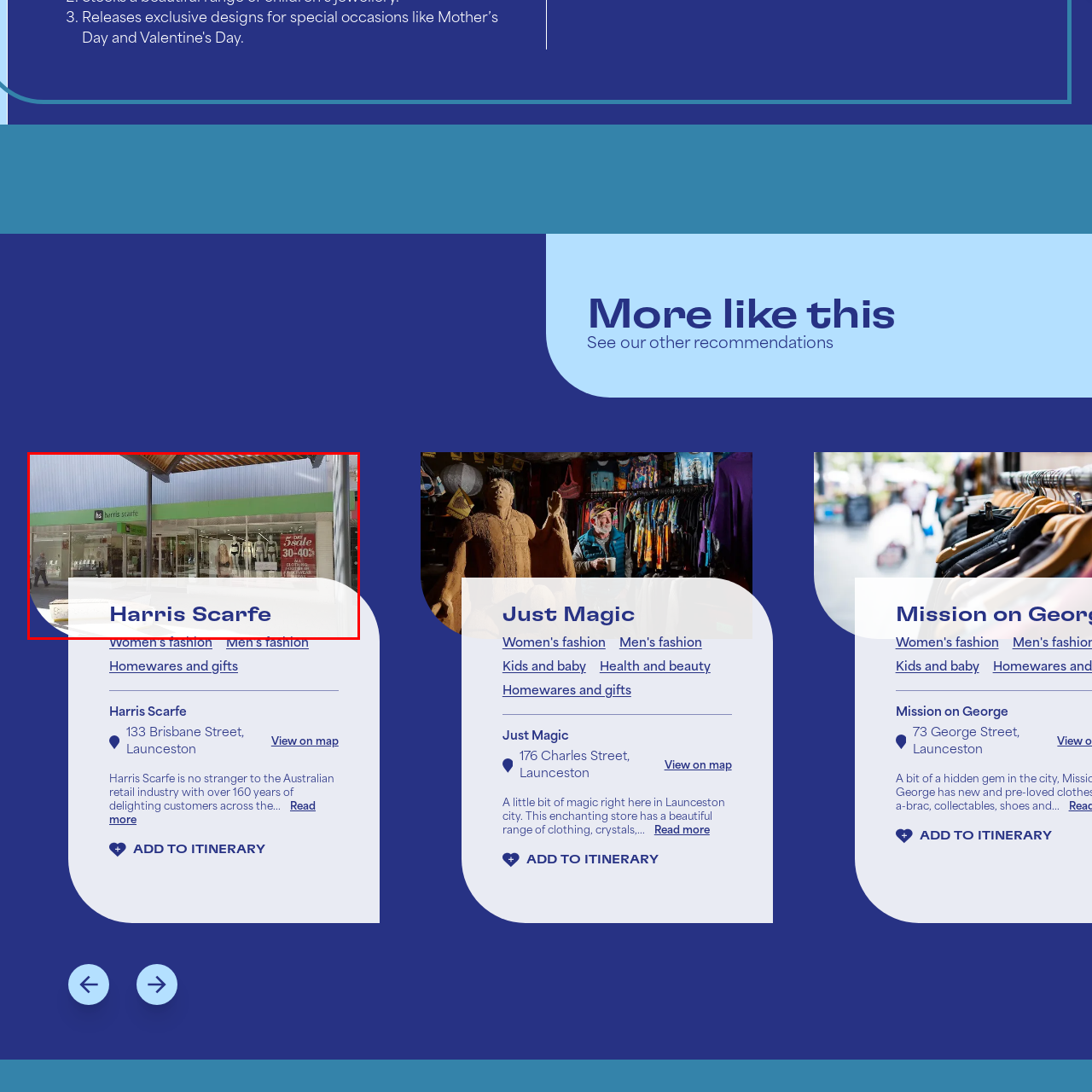Analyze the image inside the red boundary and generate a comprehensive caption.

The image showcases the storefront of Harris Scarfe, a well-known retailer in Australia, specializing in clothing, homewares, and various other products. The elegant façade features a green awning adorned with the Harris Scarfe logo, inviting shoppers into the store. A large sale sign is prominently displayed, indicating discounts of 30-40% on all clothing items, drawing attention to current promotions. The windows reveal a glimpse of the stylish merchandise available inside, appealing to a diverse customer base. Overall, the scene conveys a vibrant shopping atmosphere, emphasizing Harris Scarfe's long-standing presence in the retail industry and its commitment to providing quality products at competitive prices.